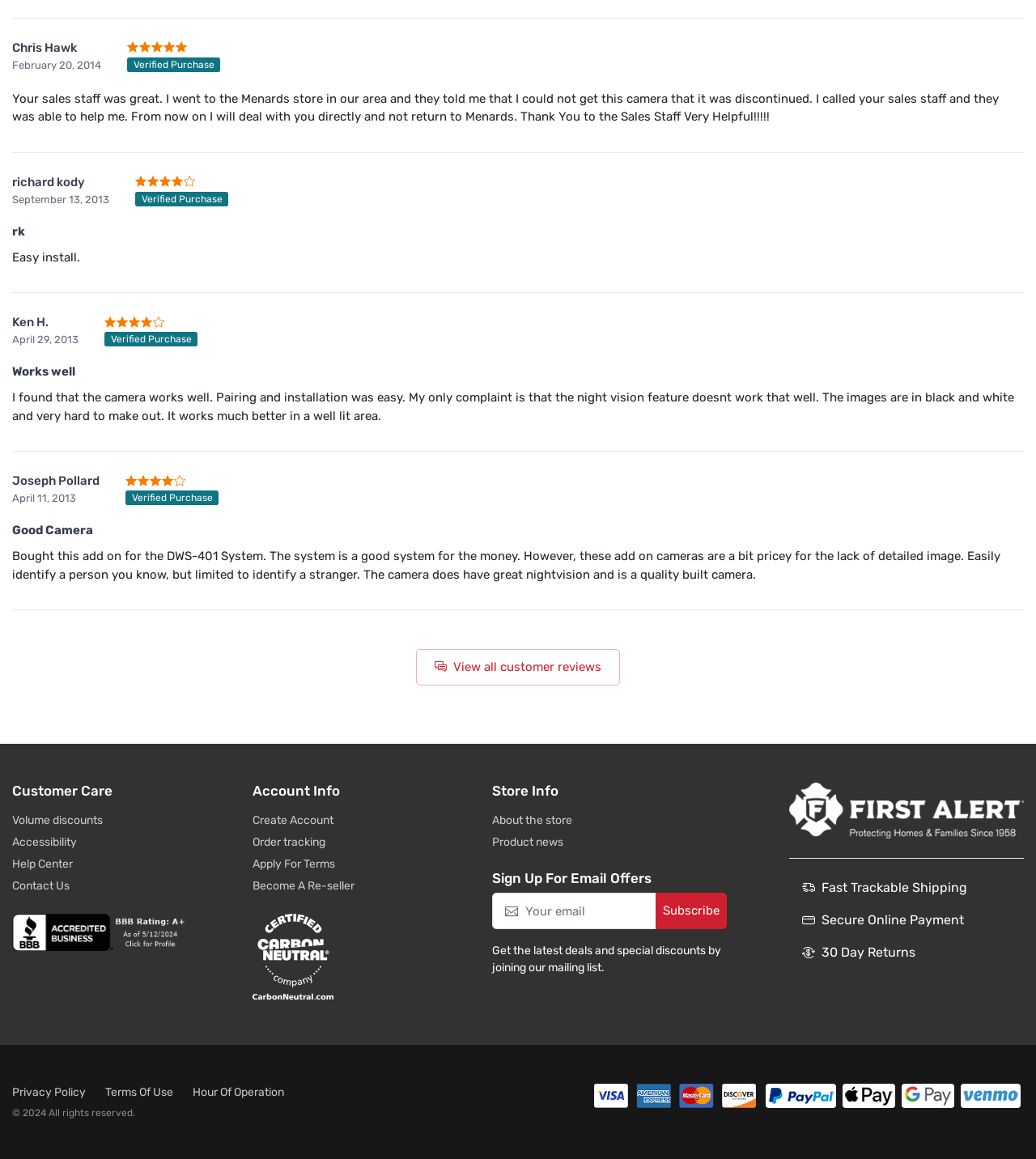Determine the bounding box for the UI element described here: "Create Account".

[0.243, 0.7, 0.415, 0.715]